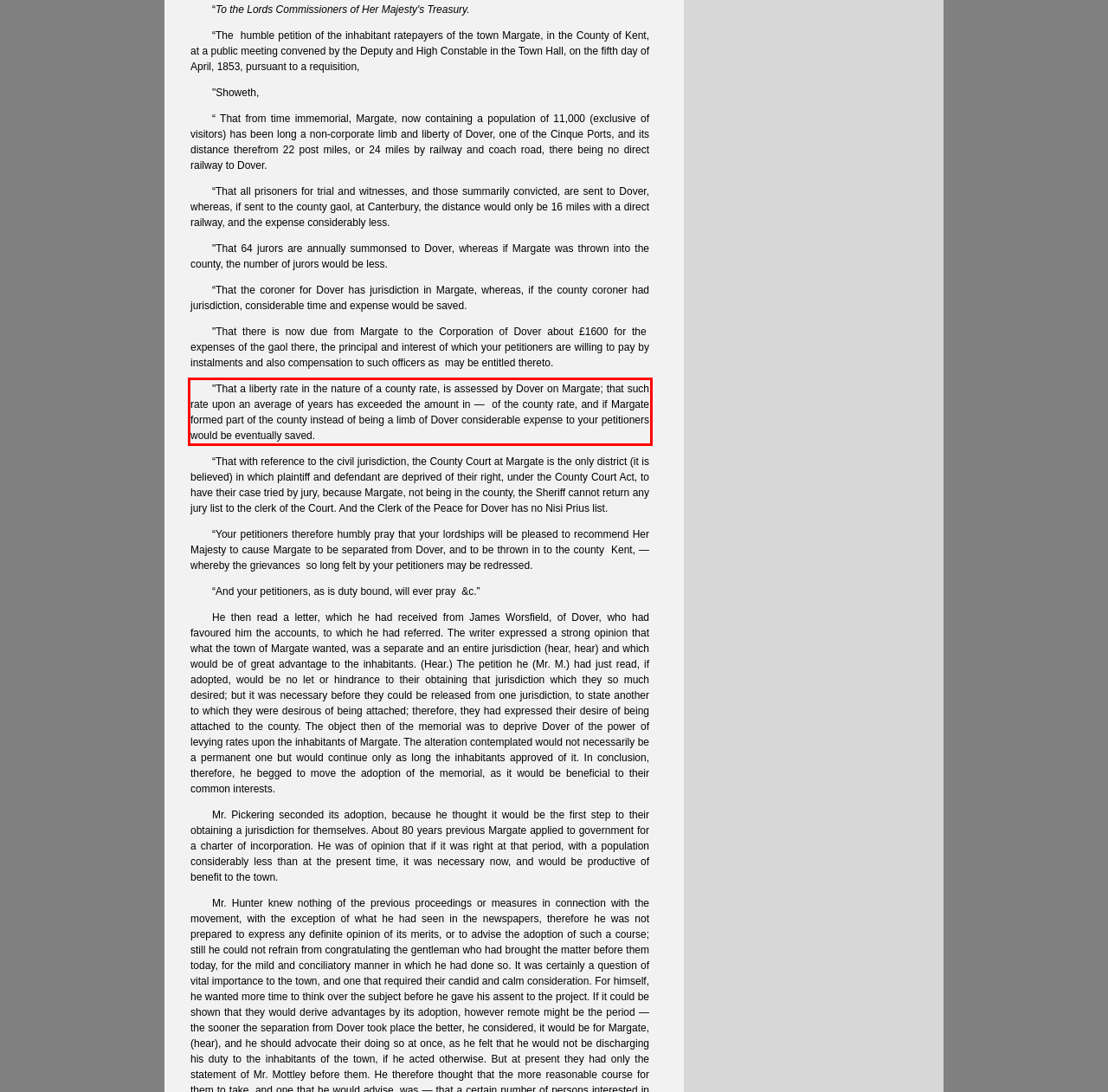You have a webpage screenshot with a red rectangle surrounding a UI element. Extract the text content from within this red bounding box.

"That a liberty rate in the nature of a county rate, is assessed by Dover on Margate; that such rate upon an average of years has exceeded the amount in — of the county rate, and if Margate formed part of the county instead of being a limb of Dover considerable expense to your petitioners would be eventually saved.